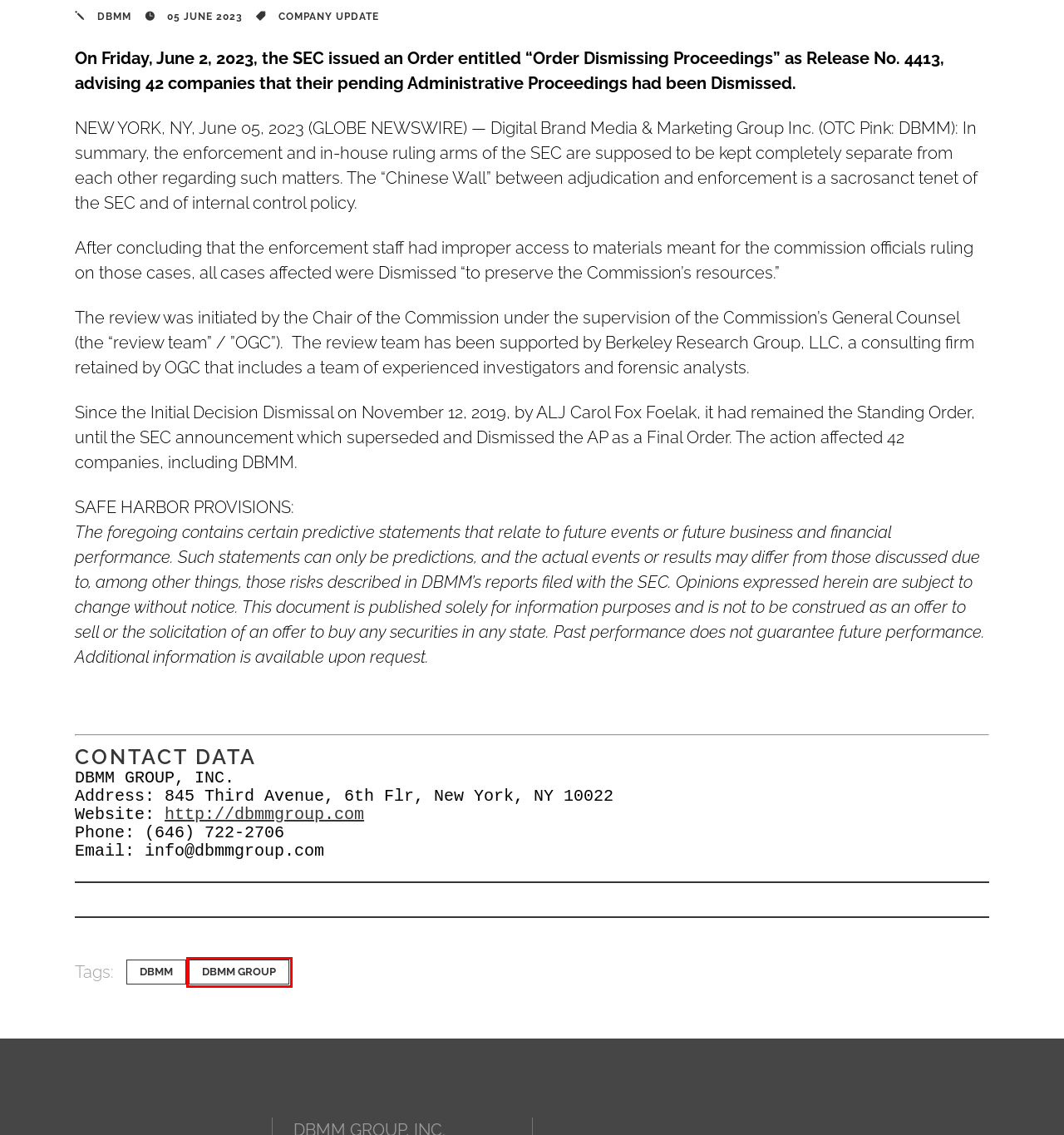You see a screenshot of a webpage with a red bounding box surrounding an element. Pick the webpage description that most accurately represents the new webpage after interacting with the element in the red bounding box. The options are:
A. Company Update Archives - DBMM GROUP
B. Contact Us
C. DBMM Archives - DBMM GROUP
D. DBMM Group is an OTC Markets Company
E. DBMM, Author at DBMM GROUP
F. NEWS & INFORMATION - DBMM GROUP
G. DBMM Group Archives - DBMM GROUP
H. About - DBMM Group, Inc.

G